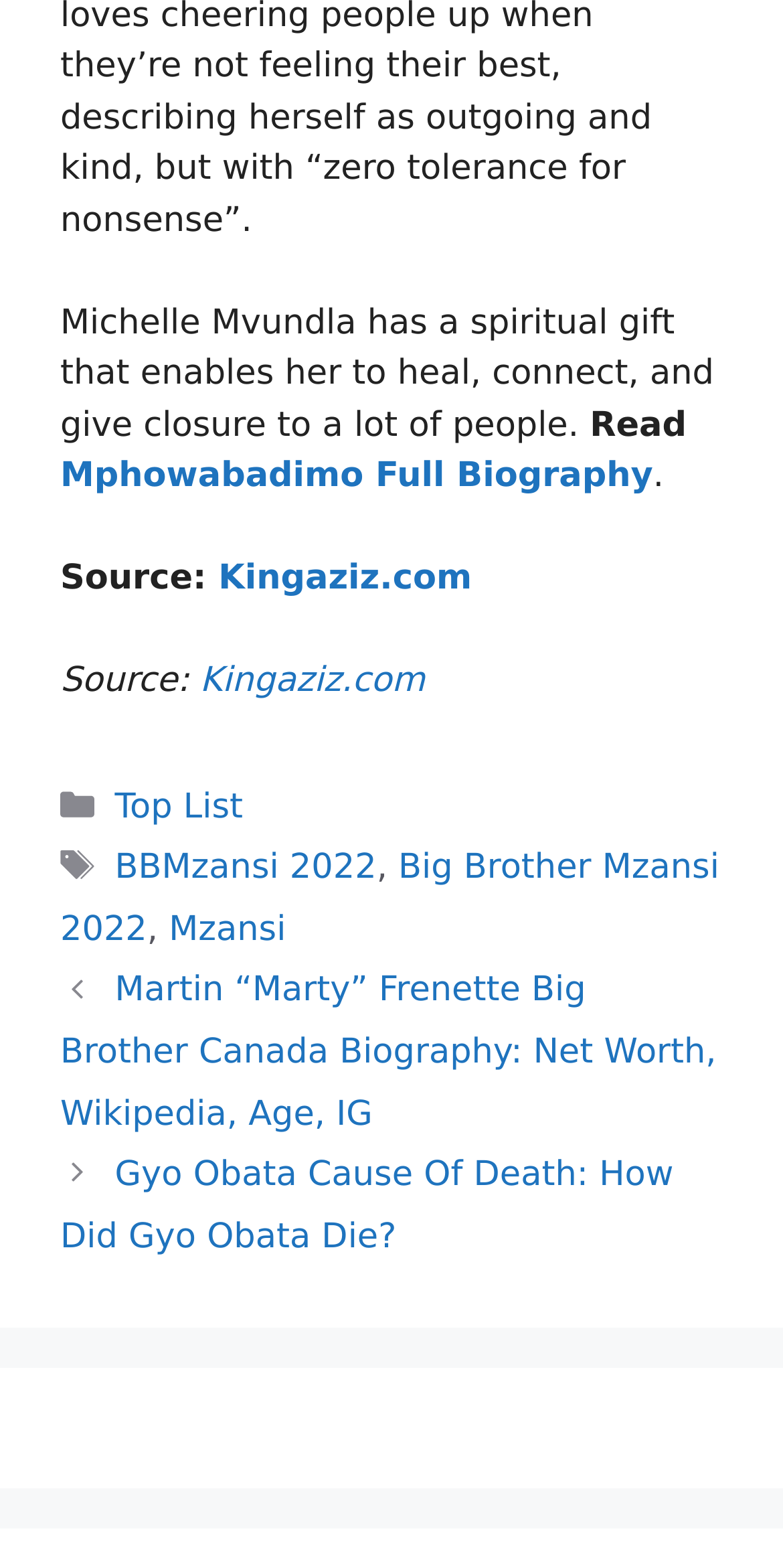What is the title of the first post in the navigation section?
Give a single word or phrase as your answer by examining the image.

Martin “Marty” Frenette Big Brother Canada Biography